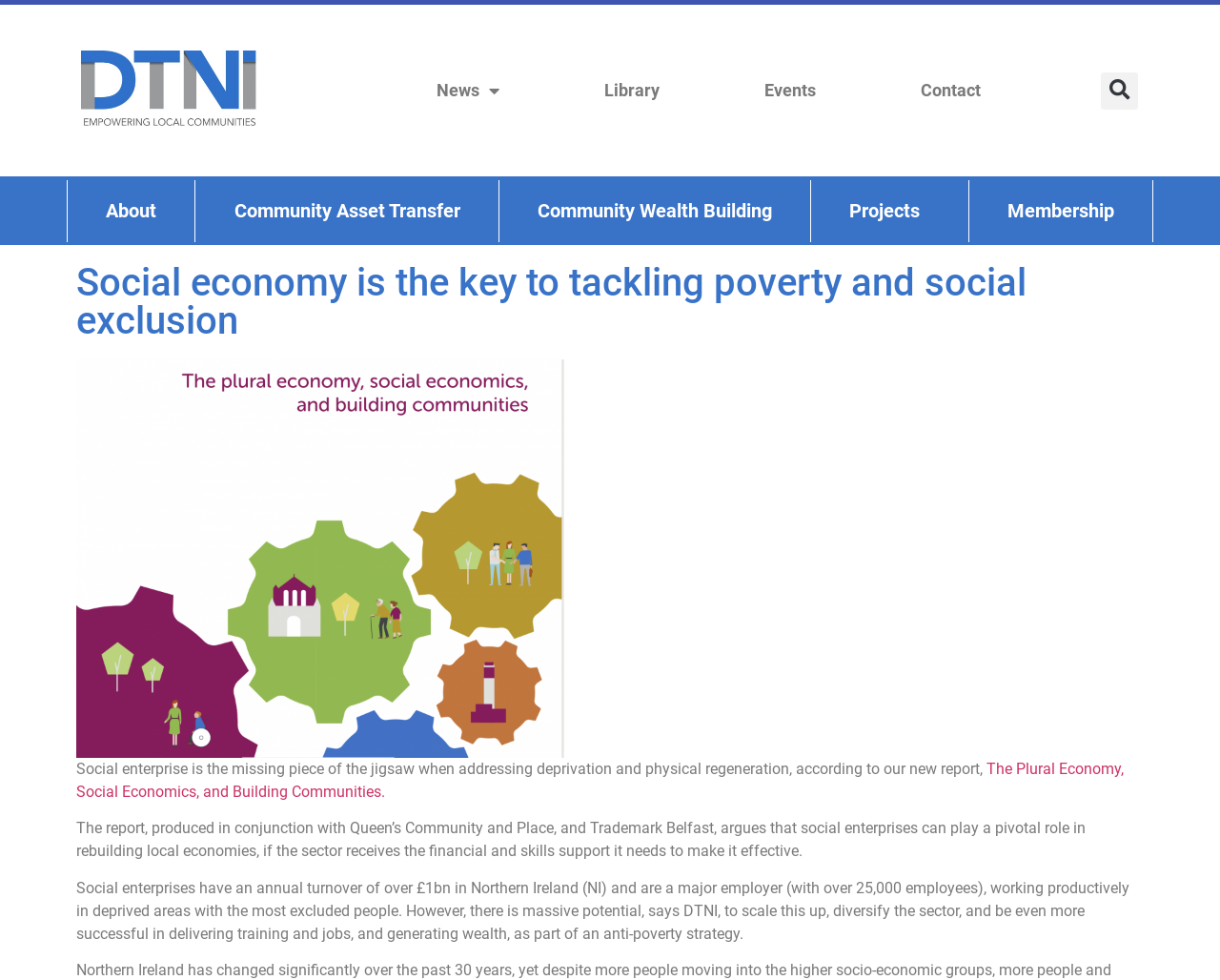Identify the main heading of the webpage and provide its text content.

Social economy is the key to tackling poverty and social exclusion